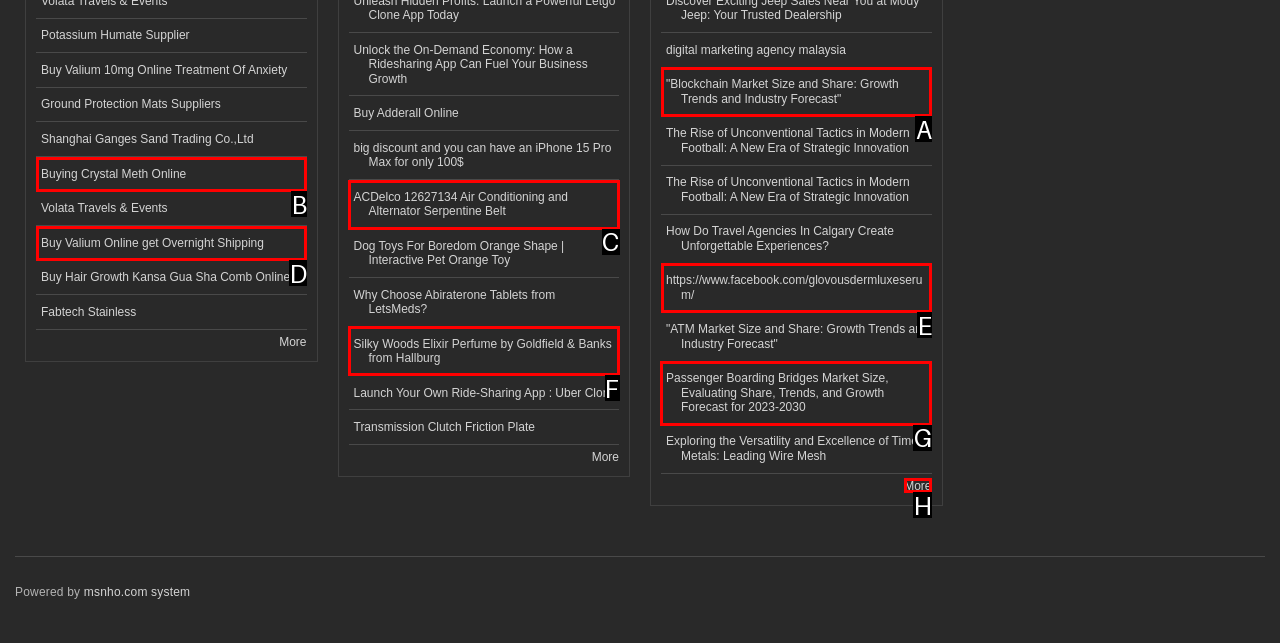Determine the HTML element to be clicked to complete the task: Read more about Passenger Boarding Bridges Market. Answer by giving the letter of the selected option.

G